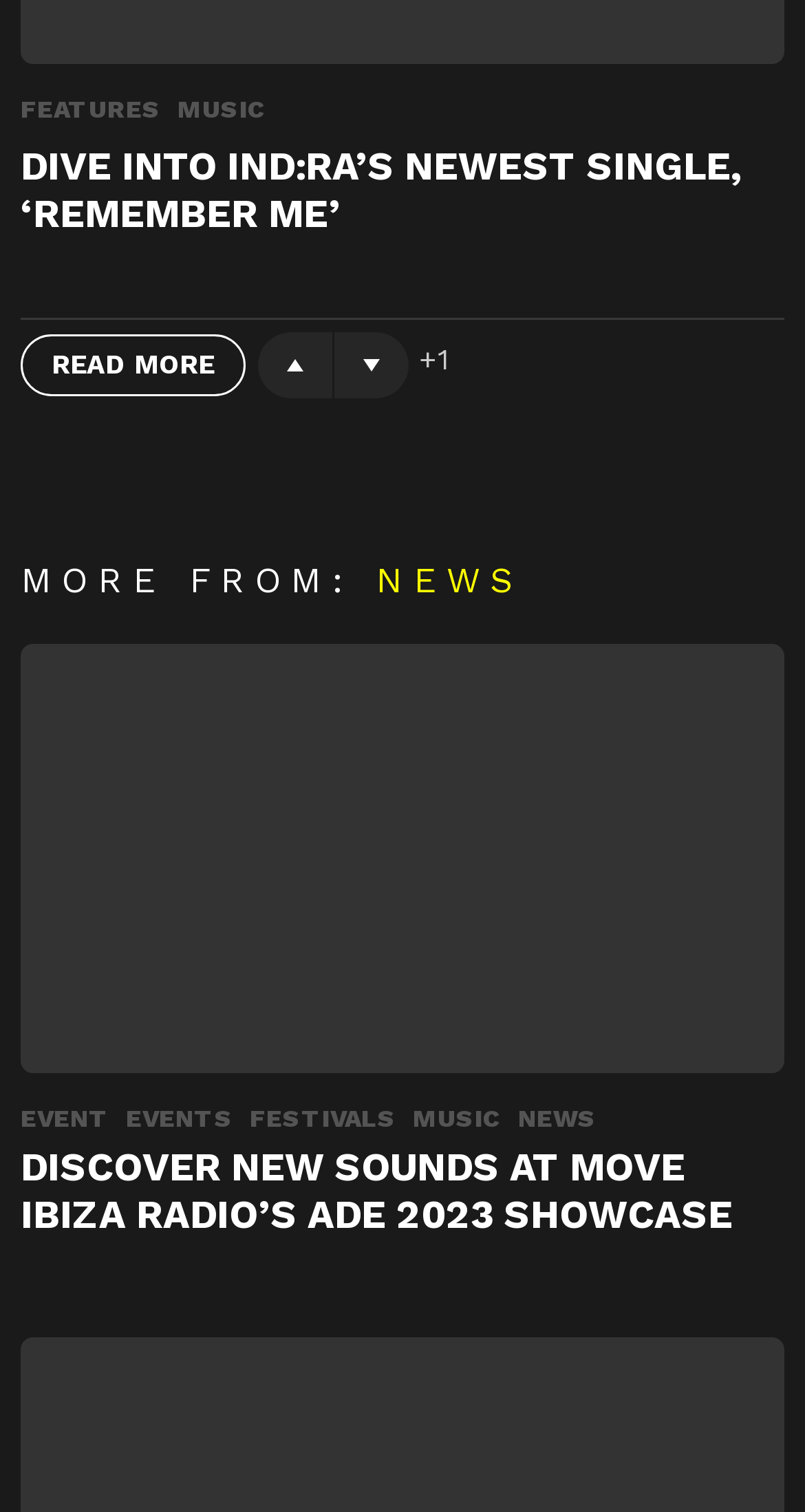Could you provide the bounding box coordinates for the portion of the screen to click to complete this instruction: "Click on FEATURES"?

[0.026, 0.058, 0.221, 0.086]